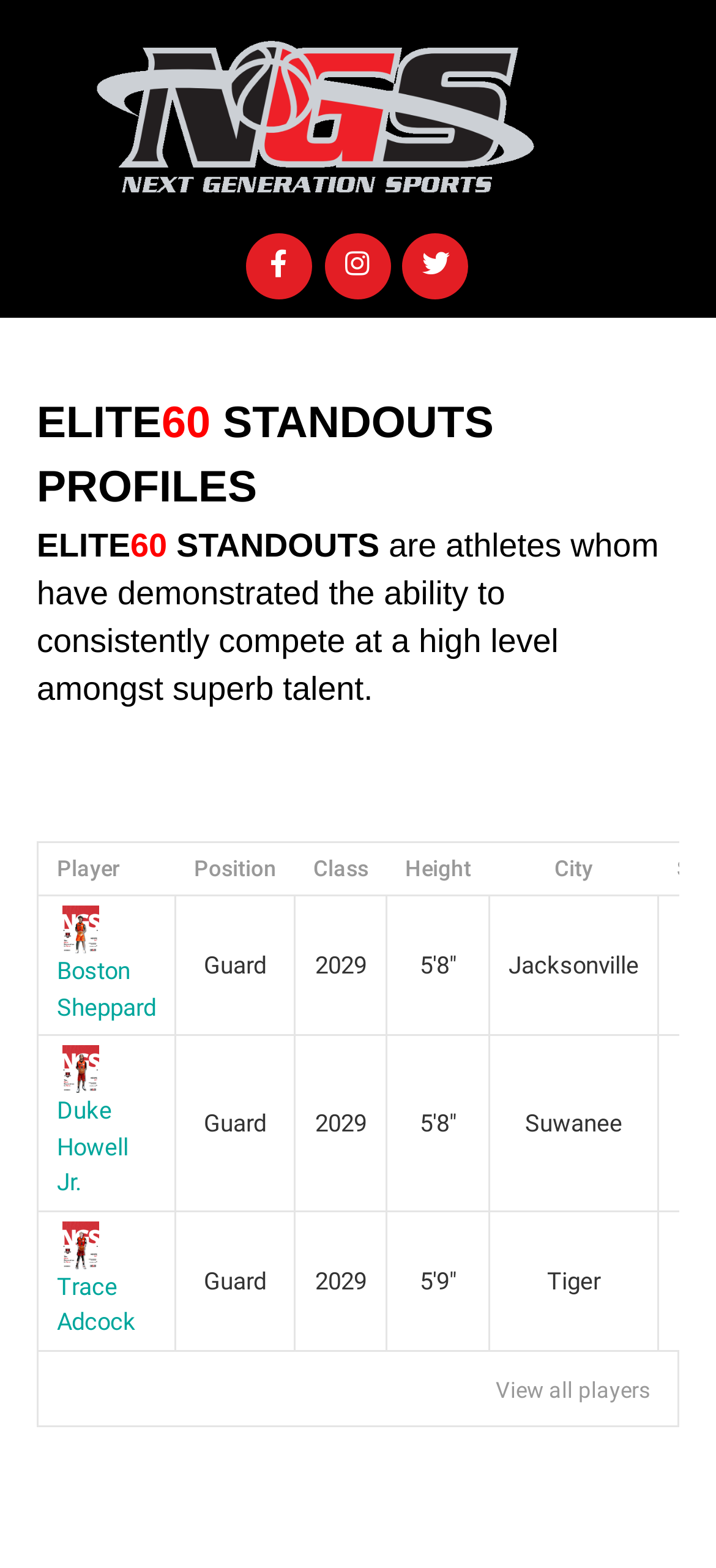Summarize the webpage with intricate details.

The webpage is about the ELITE60 STANDOUTS, a group of athletes who have demonstrated exceptional abilities in their respective sports. At the top left corner, there is a logo of NGS Hoops, a grey icon with a link to the NGS website. Next to the logo, there are three social media buttons: Facebook, Instagram, and Twitter.

Below the social media buttons, there is a title section with the text "ELITE 60 STANDOUTS PROFILES" in bold font, followed by a description of the ELITE60 STANDOUTS. The description explains that these athletes have consistently competed at a high level amongst superb talent.

The main content of the webpage is a table with five columns: Player, Position, Class, Height, and City. The table has multiple rows, each representing a different athlete. The first row has the athlete's name "Boston Sheppard", position "Guard", class "2029", height "5'8"", and city "Jacksonville". The athlete's name is a link, suggesting that it may lead to a profile page or more information about the athlete. The subsequent rows have similar information for other athletes, including Duke Howell Jr., Trace Adcock, and others.

At the bottom of the table, there is a link to "View all players", which may lead to a page with a complete list of ELITE60 STANDOUTS athletes.